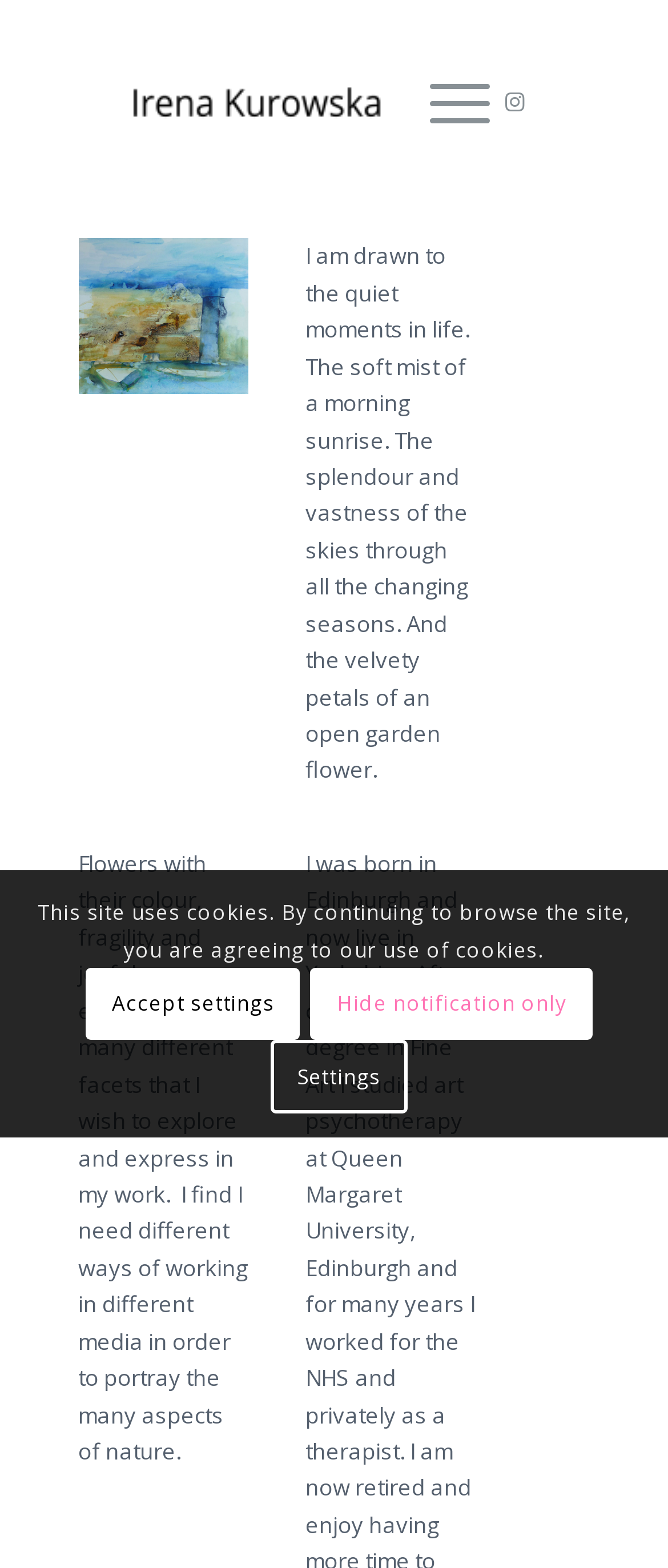What is the artist inspired by?
Answer the question based on the image using a single word or a brief phrase.

Nature